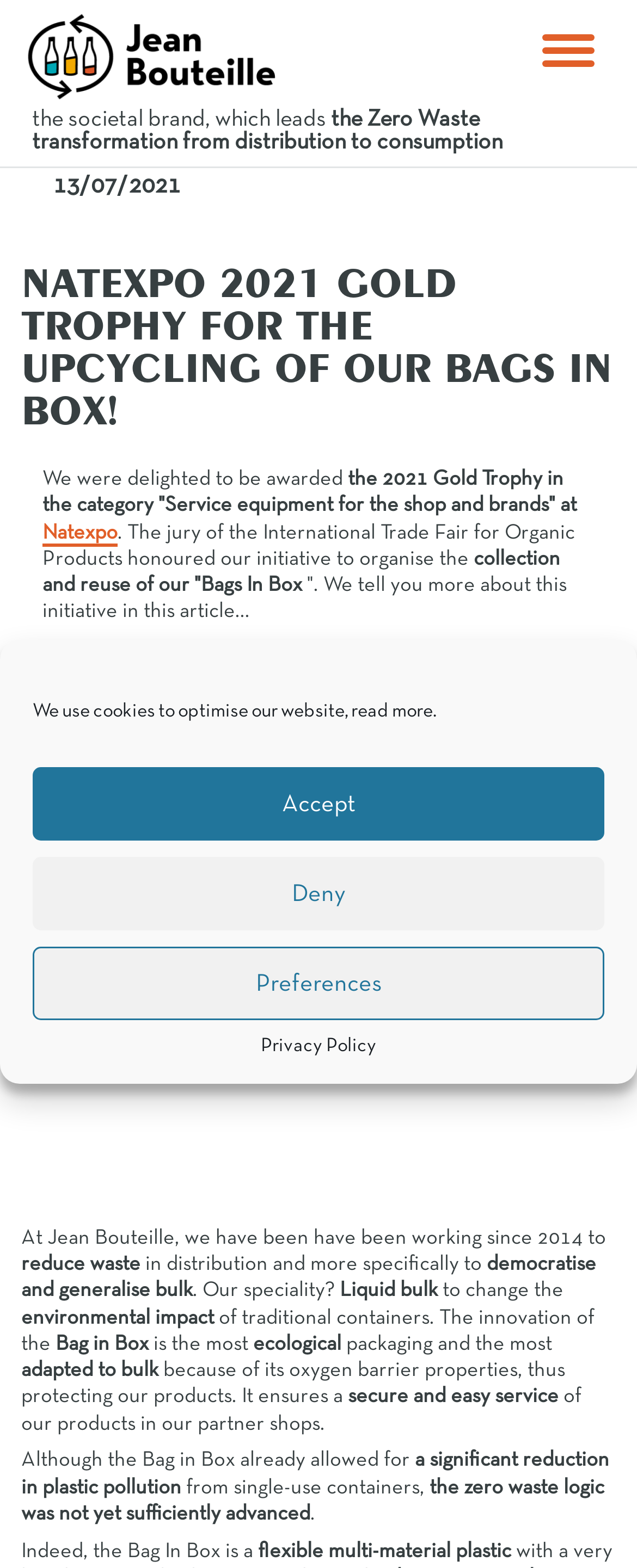Determine the bounding box coordinates of the UI element described by: "Accompagnement des marques".

[0.067, 0.187, 0.754, 0.204]